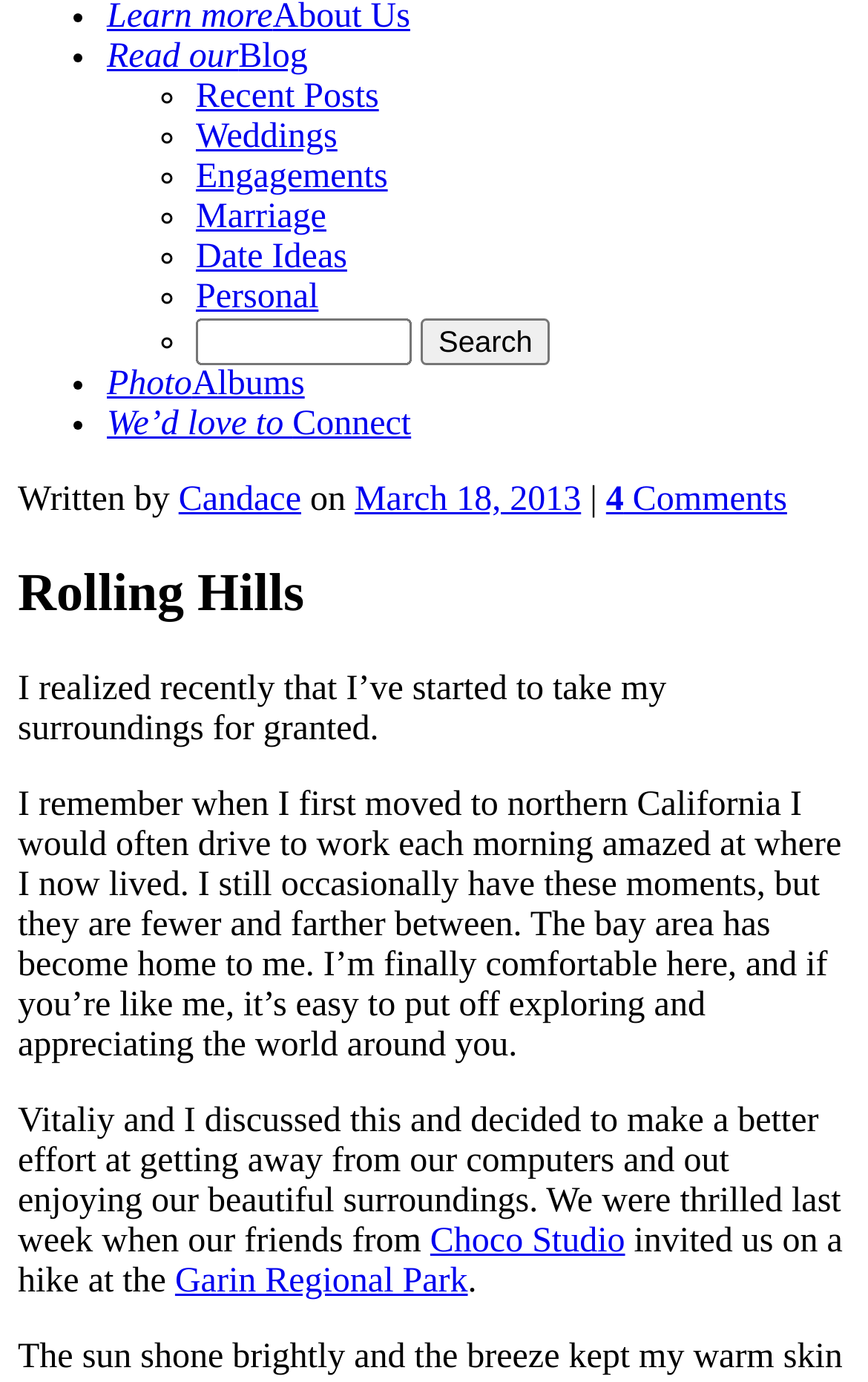Find the bounding box of the UI element described as: "alt="National Park Service Homepage"". The bounding box coordinates should be given as four float values between 0 and 1, i.e., [left, top, right, bottom].

None